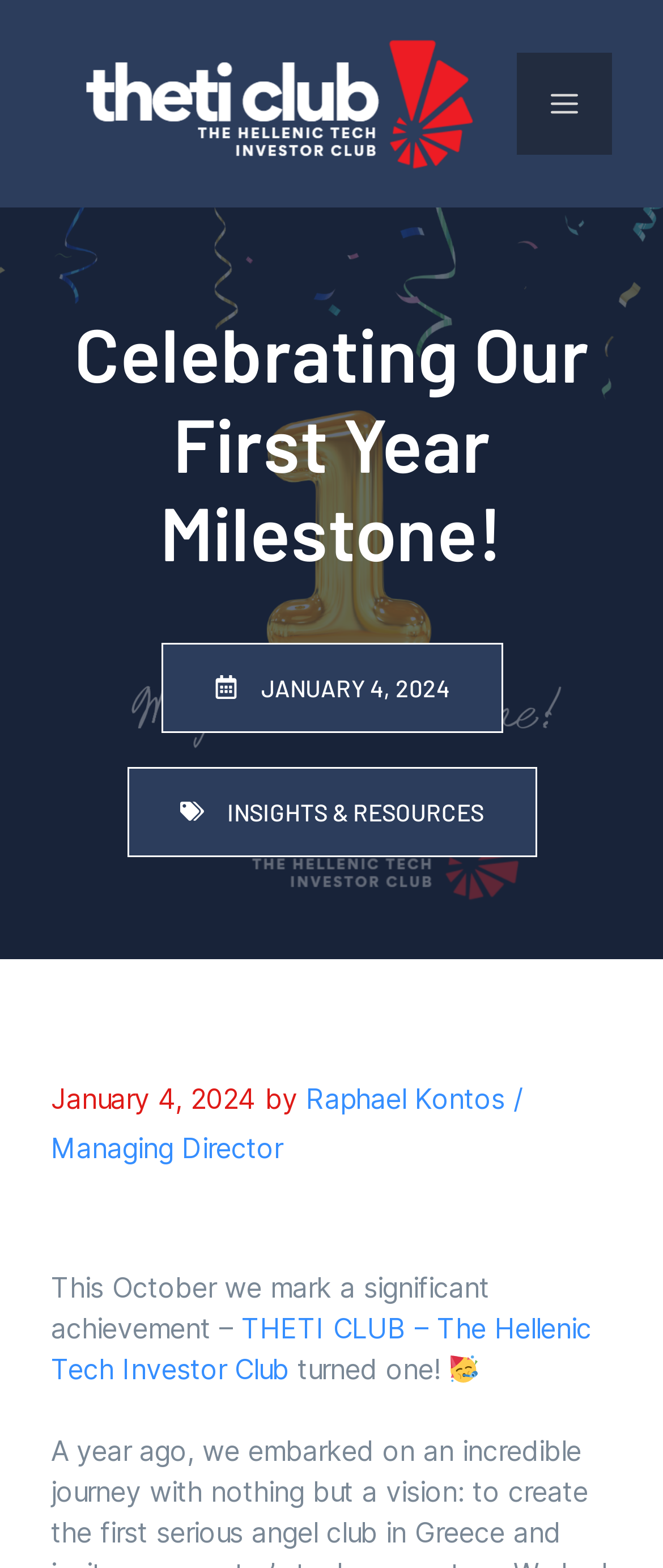Locate the bounding box of the UI element described by: "Menu" in the given webpage screenshot.

[0.779, 0.034, 0.923, 0.099]